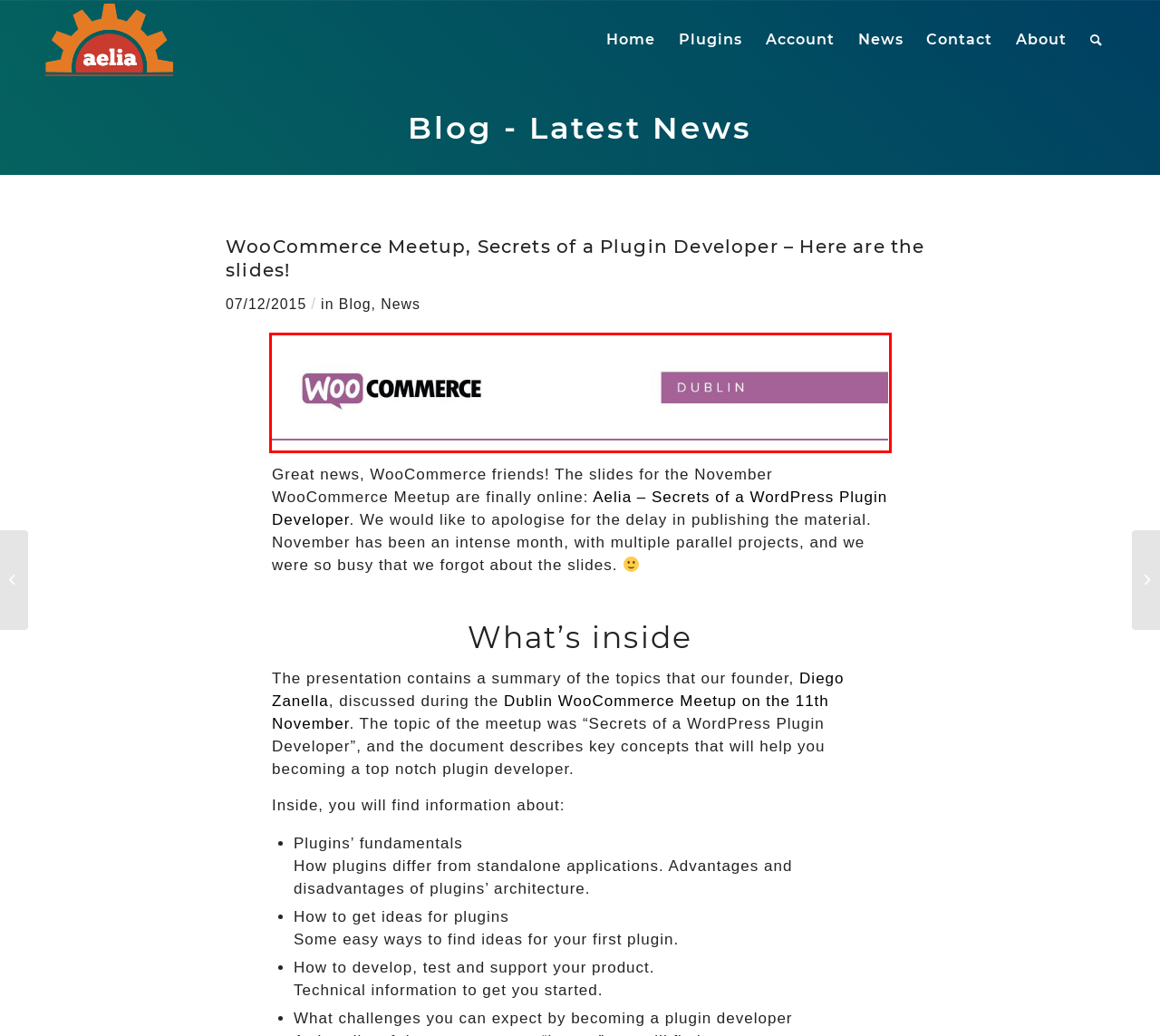Given a screenshot of a webpage with a red bounding box highlighting a UI element, determine which webpage description best matches the new webpage that appears after clicking the highlighted element. Here are the candidates:
A. WooCommerce Tips & Tricks - Only allow specific product combinations in cart • Aelia
B. Contact • Aelia
C. Account • Aelia
D. Latest news from Aelia
E. News Products • Aelia
F. About our business - What we do and how we can drive your success
G. Login to Meetup | Meetup
H. Aelia Internationalise Your WooCommerce Store

G